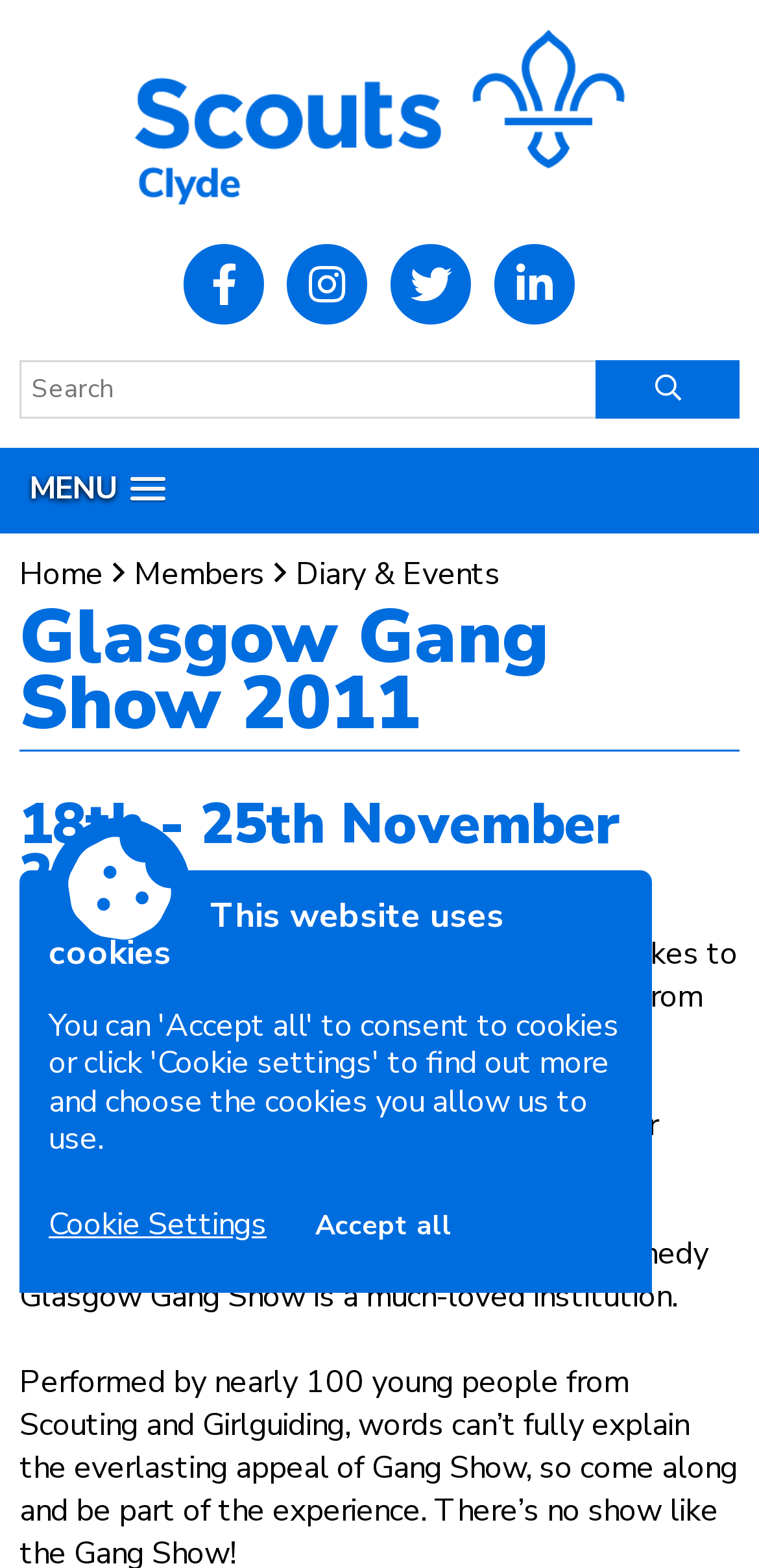Describe the webpage in detail, including text, images, and layout.

The webpage is about the Glasgow Gang Show 2011, an event organized by Clyde Scouts. At the top left, there is a link to Clyde Scouts, accompanied by an image with the same name. Below this, there are four social media links, represented by icons, aligned horizontally.

On the top right, there is a search bar with a button, labeled with a magnifying glass icon. Next to it, there is a menu link labeled "MENU". Below the menu link, there are four navigation links: "Home", "Members", "Diary & Events", aligned horizontally.

The main content of the webpage starts with a heading that reads "Glasgow Gang Show 2011", followed by a subheading that specifies the dates of the event, "18th - 25th November 2011". Below this, there are three paragraphs of text that provide information about the event, including the venue, performance times, and a brief description of the show.

At the bottom of the page, there is a notice about the website's use of cookies, with a link to "Cookie Settings" and a button to "Accept all".